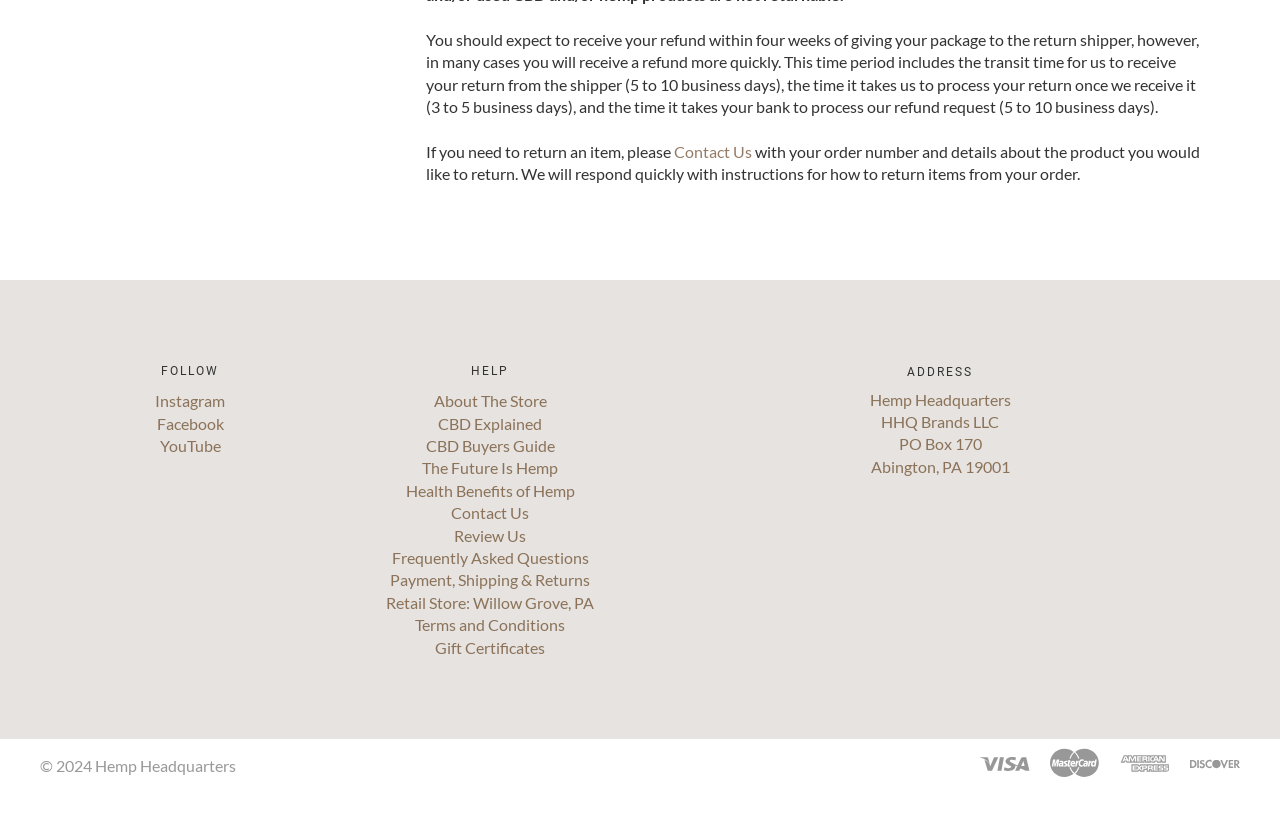Please identify the bounding box coordinates for the region that you need to click to follow this instruction: "View Payment, Shipping & Returns".

[0.025, 0.162, 0.245, 0.211]